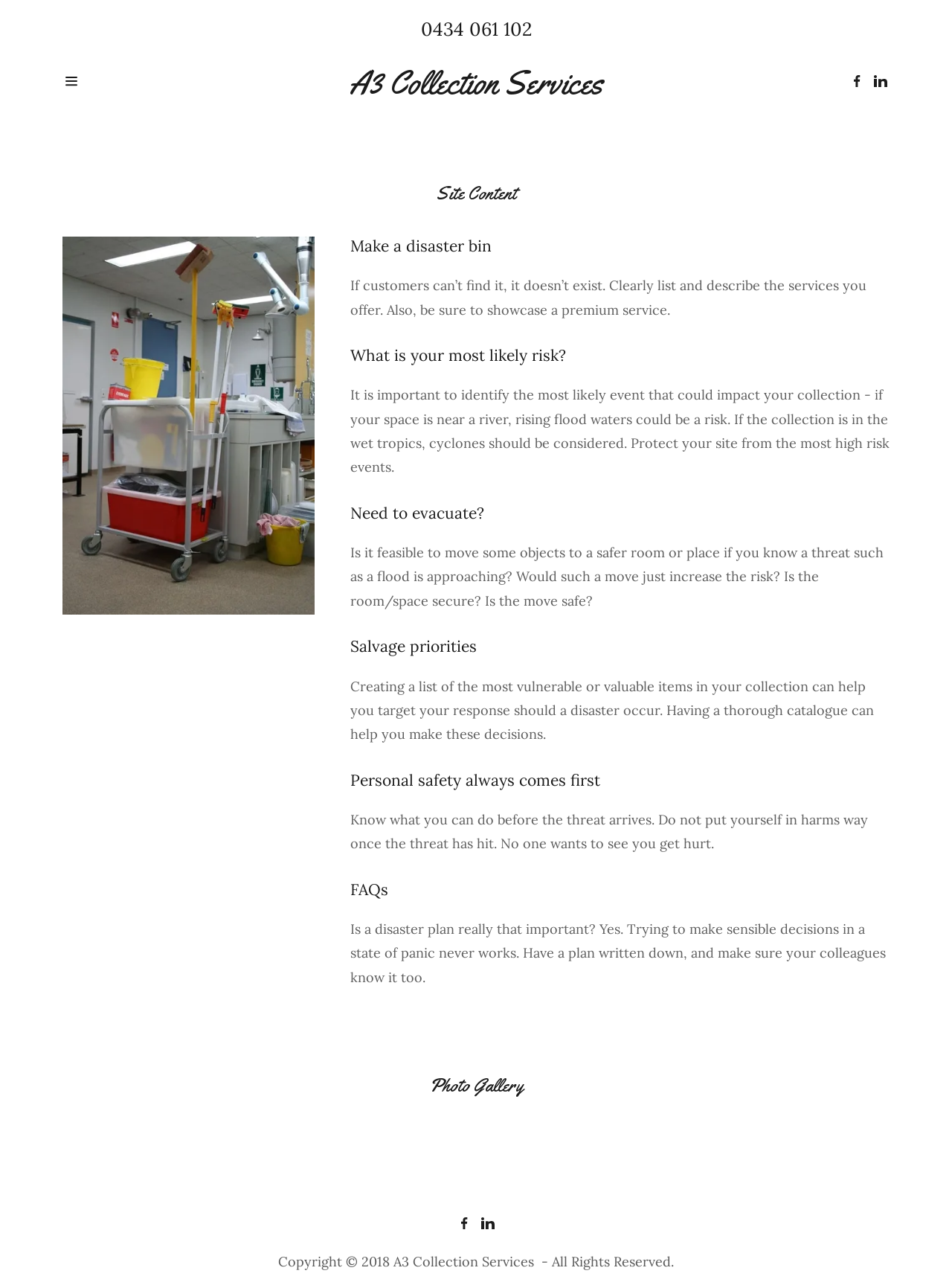What should be prioritized in a disaster situation?
Kindly answer the question with as much detail as you can.

According to the heading 'Personal safety always comes first', it is clear that personal safety should be prioritized in a disaster situation.